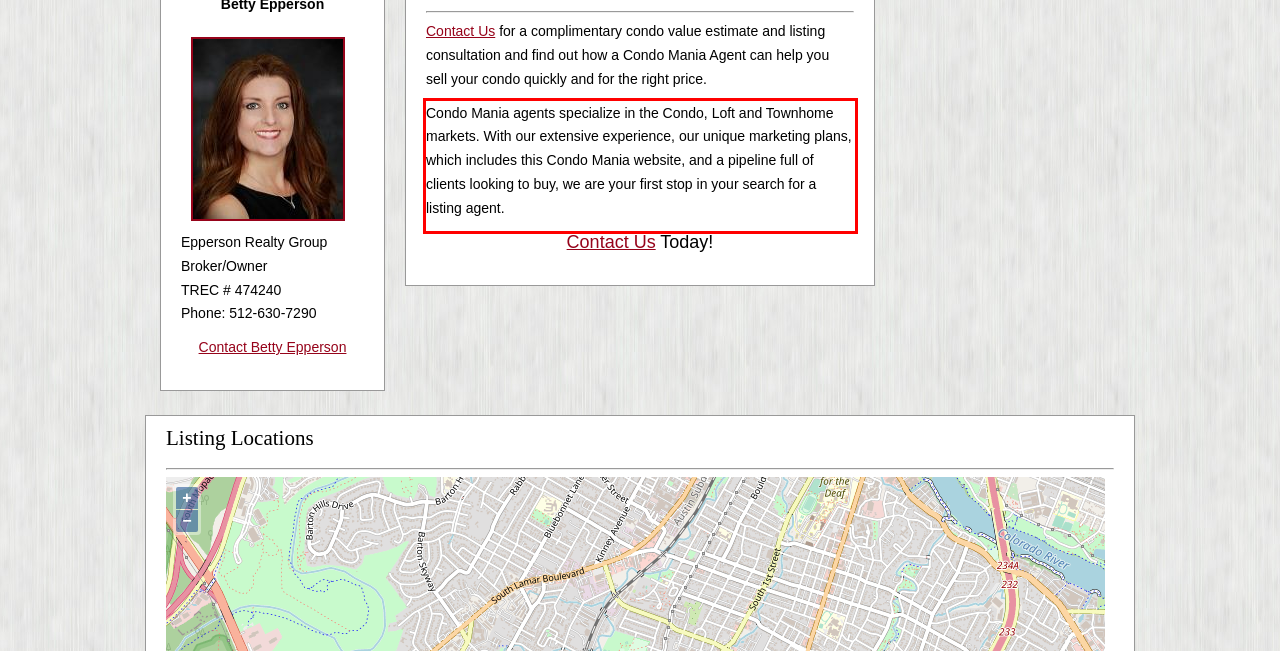View the screenshot of the webpage and identify the UI element surrounded by a red bounding box. Extract the text contained within this red bounding box.

Condo Mania agents specialize in the Condo, Loft and Townhome markets. With our extensive experience, our unique marketing plans, which includes this Condo Mania website, and a pipeline full of clients looking to buy, we are your first stop in your search for a listing agent.